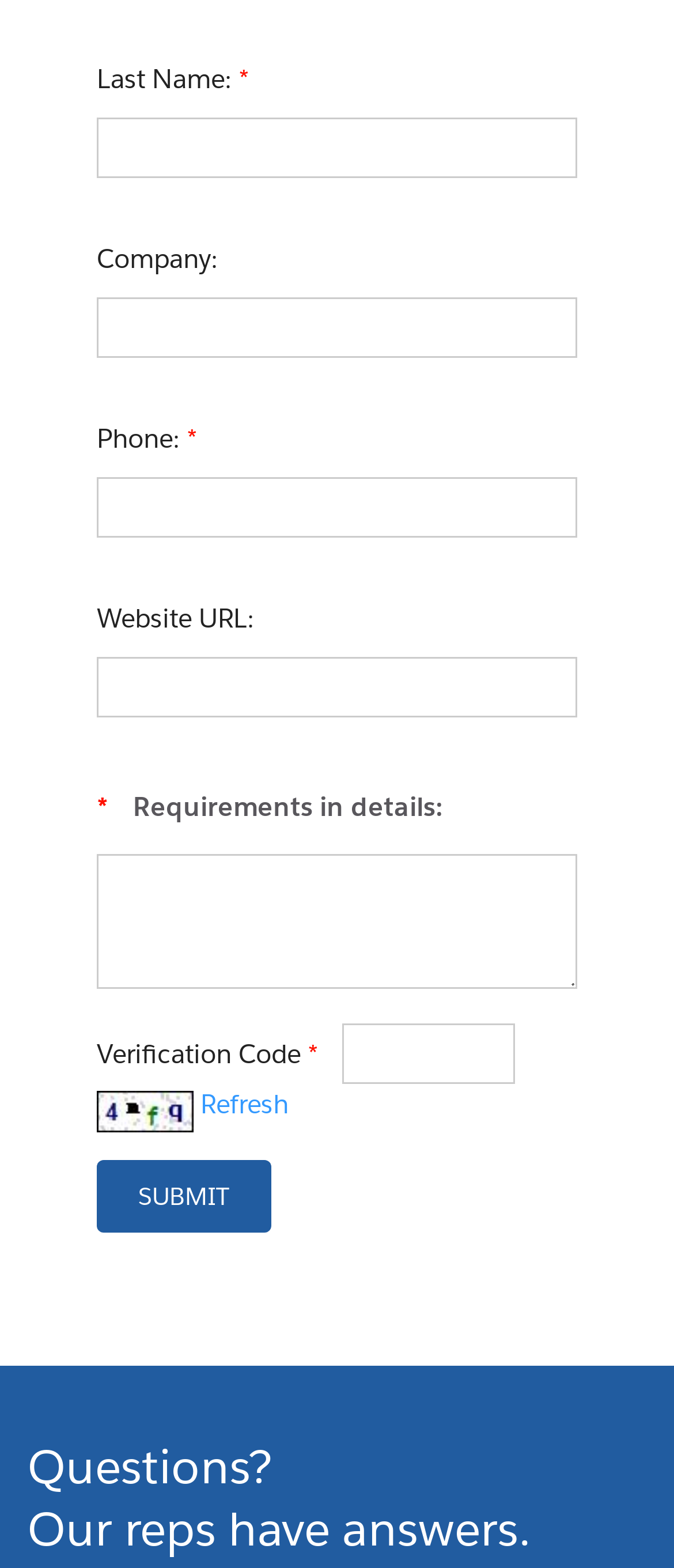Determine the bounding box coordinates of the clickable region to execute the instruction: "Read about The Valley Season 1". The coordinates should be four float numbers between 0 and 1, denoted as [left, top, right, bottom].

None